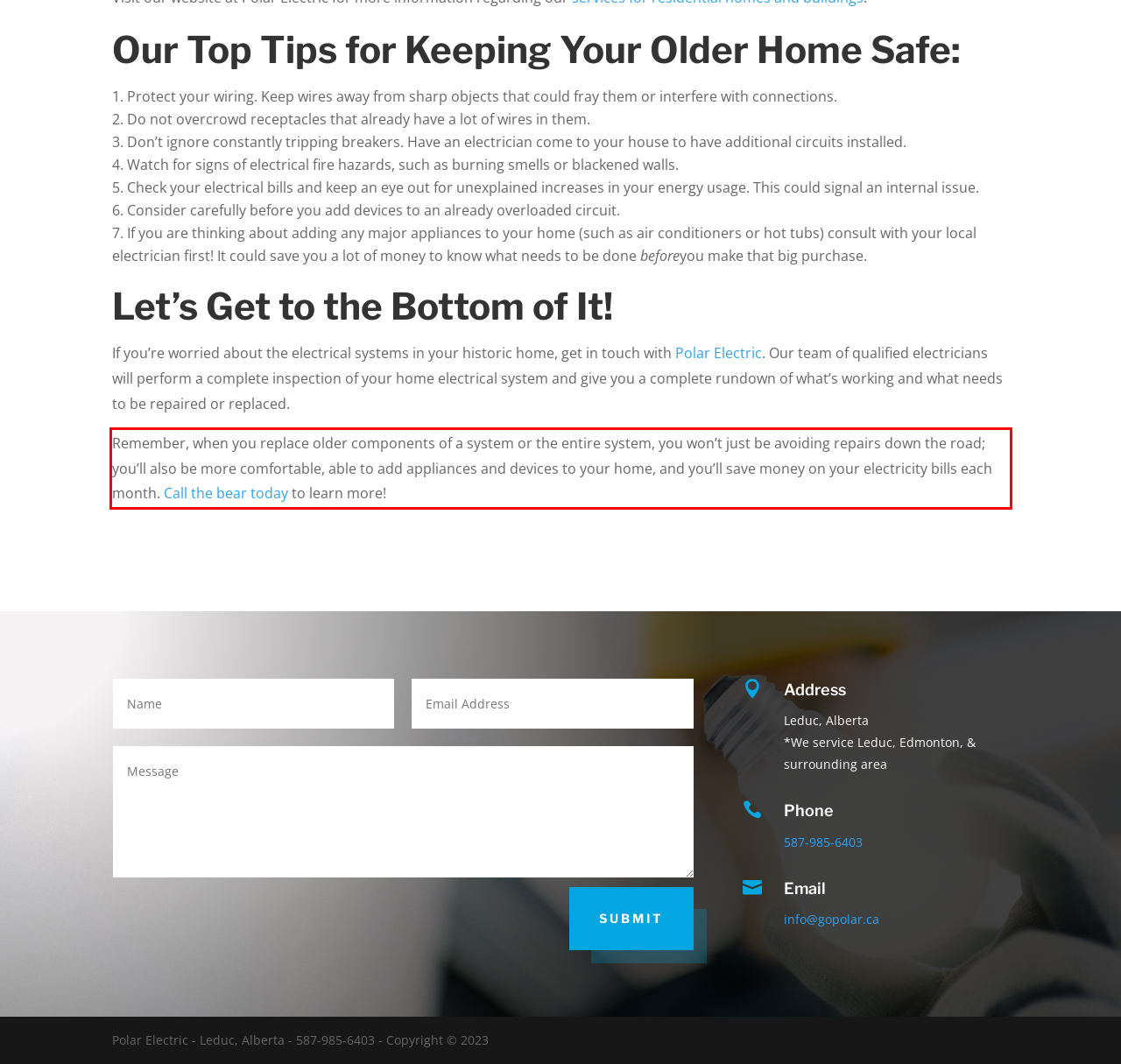From the given screenshot of a webpage, identify the red bounding box and extract the text content within it.

Remember, when you replace older components of a system or the entire system, you won’t just be avoiding repairs down the road; you’ll also be more comfortable, able to add appliances and devices to your home, and you’ll save money on your electricity bills each month. Call the bear today to learn more!